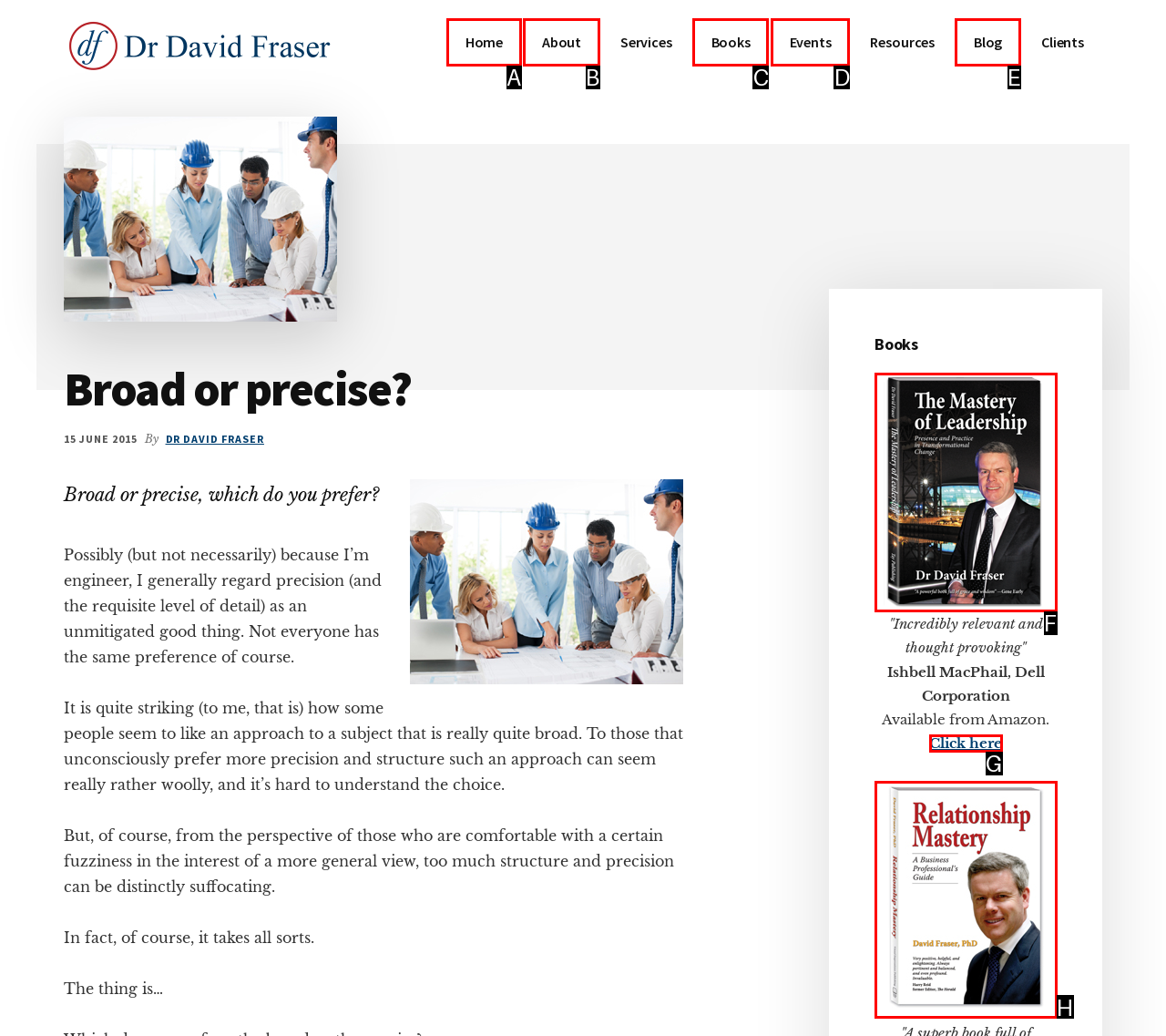Identify which HTML element aligns with the description: Click here
Answer using the letter of the correct choice from the options available.

G